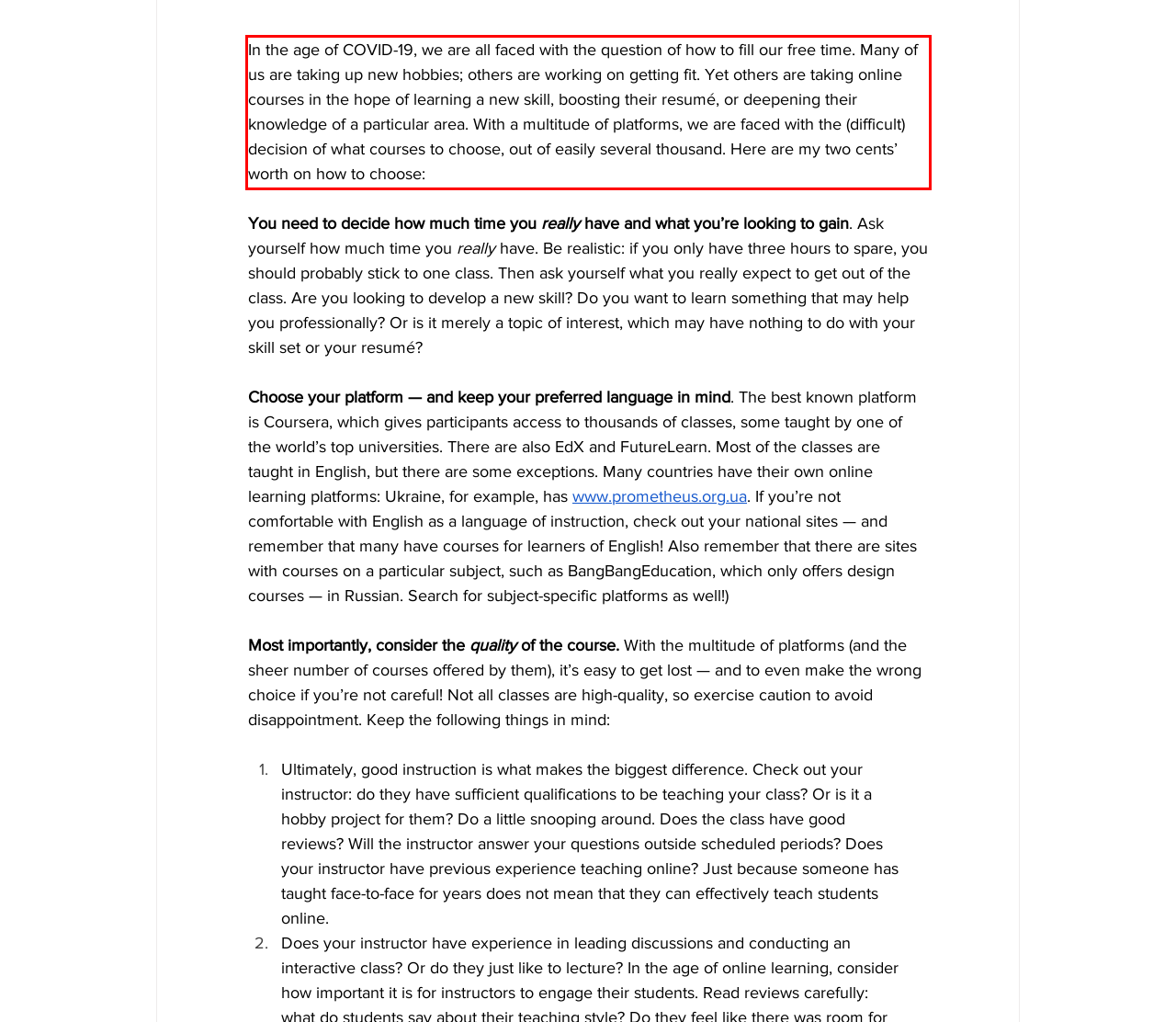Please look at the screenshot provided and find the red bounding box. Extract the text content contained within this bounding box.

In the age of COVID-19, we are all faced with the question of how to fill our free time. Many of us are taking up new hobbies; others are working on getting fit. Yet others are taking online courses in the hope of learning a new skill, boosting their resumé, or deepening their knowledge of a particular area. With a multitude of platforms, we are faced with the (difficult) decision of what courses to choose, out of easily several thousand. Here are my two cents’ worth on how to choose: